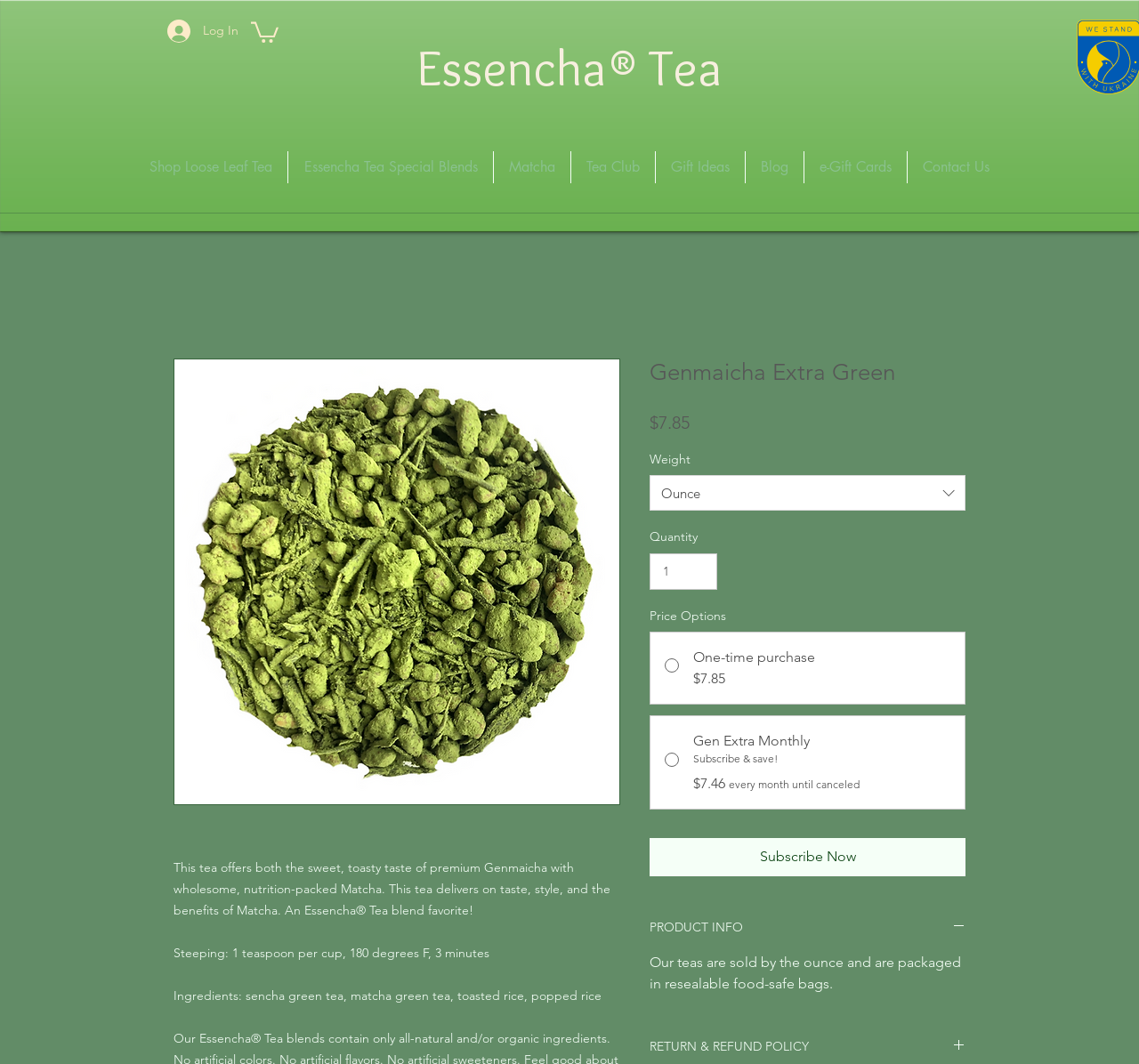Please examine the image and provide a detailed answer to the question: What is the recommended steeping time for the tea?

The recommended steeping time for the tea can be found in the static text element with the text 'Steeping: 1 teaspoon per cup, 180 degrees F, 3 minutes' which is located in the product description section, indicating that this is the recommended way to prepare the tea.